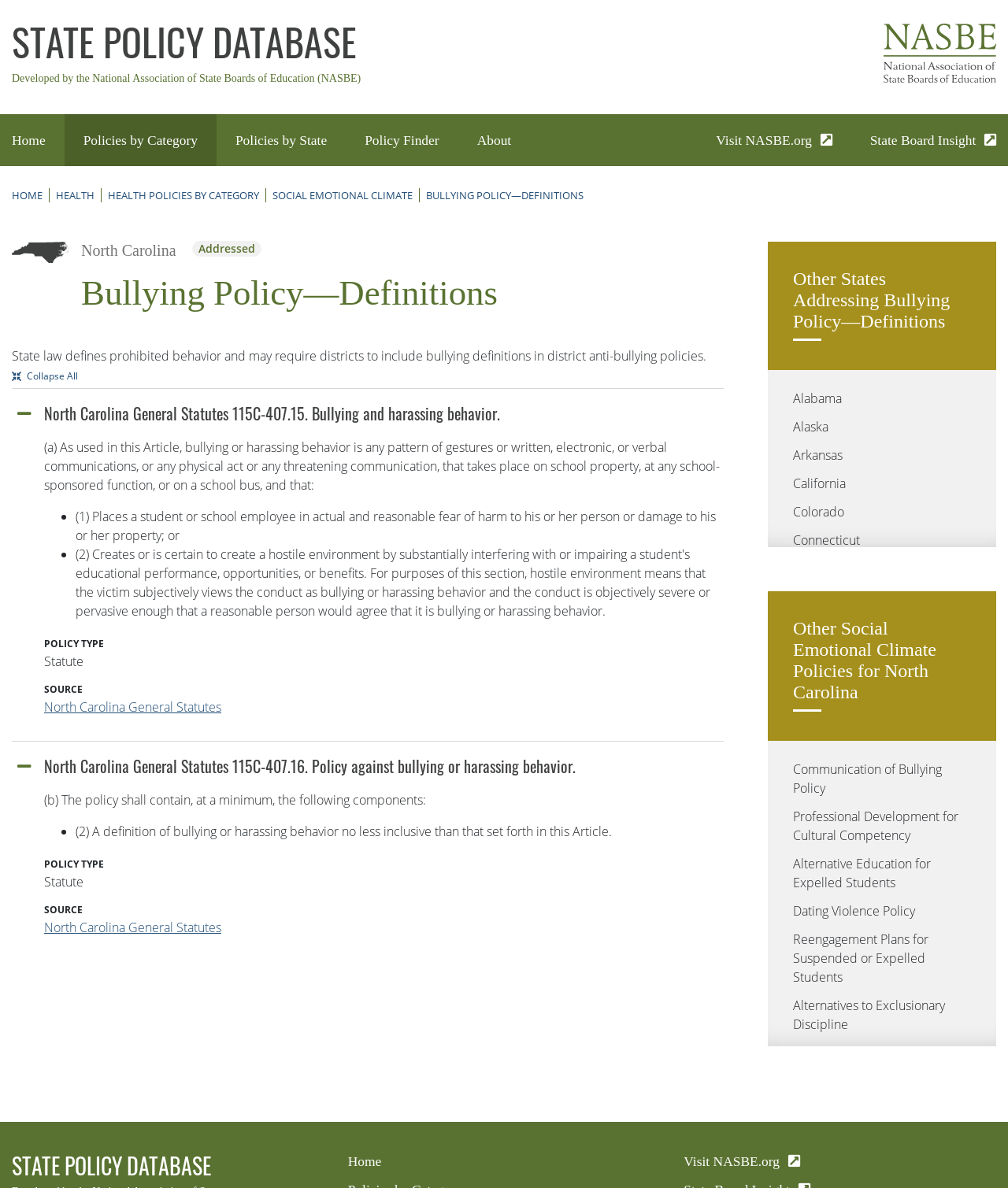Please determine the bounding box coordinates of the element to click on in order to accomplish the following task: "Read about 'Bullying Policy—Definitions' in North Carolina". Ensure the coordinates are four float numbers ranging from 0 to 1, i.e., [left, top, right, bottom].

[0.423, 0.158, 0.579, 0.17]